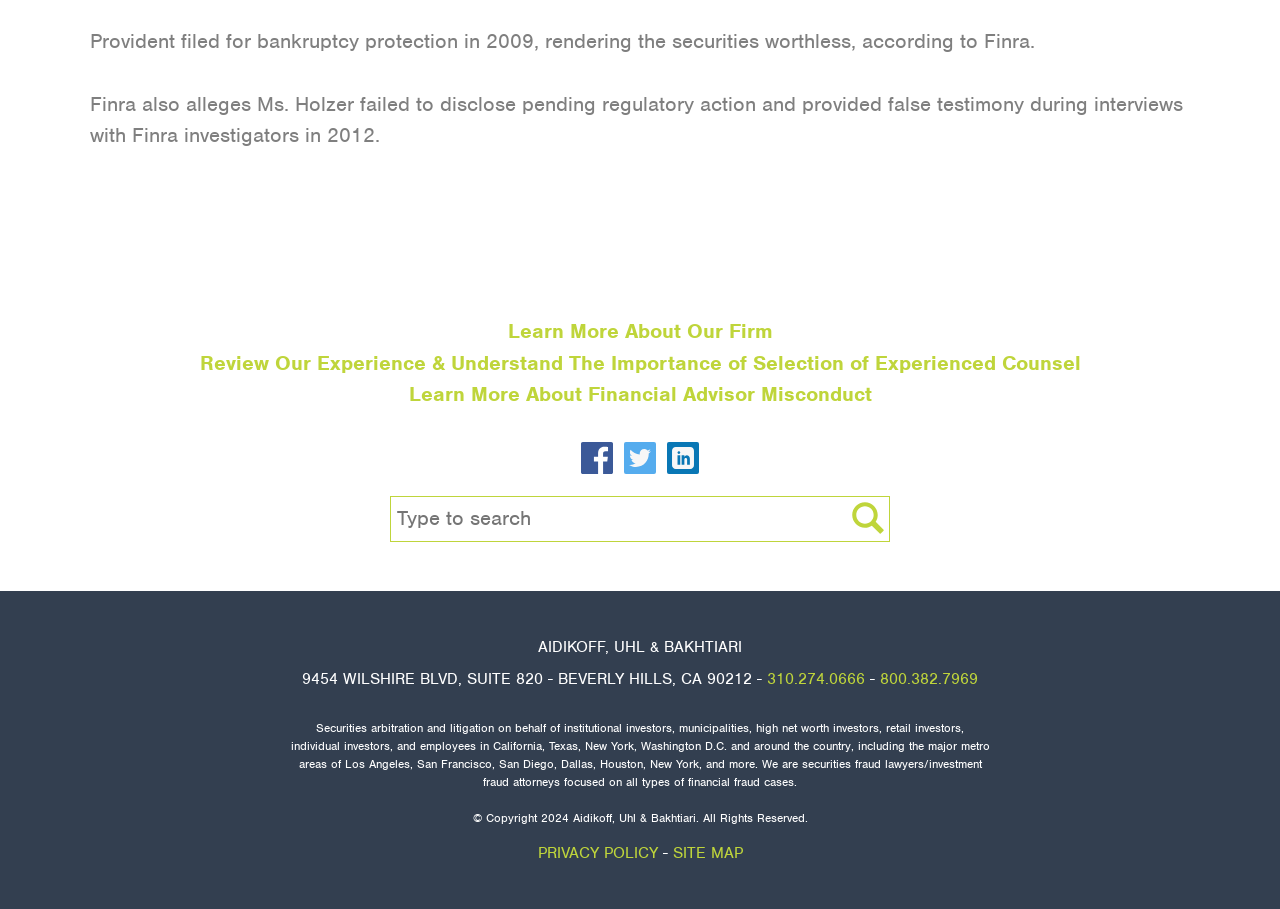Given the webpage screenshot and the description, determine the bounding box coordinates (top-left x, top-left y, bottom-right x, bottom-right y) that define the location of the UI element matching this description: Learn More About Our Firm

[0.396, 0.35, 0.604, 0.379]